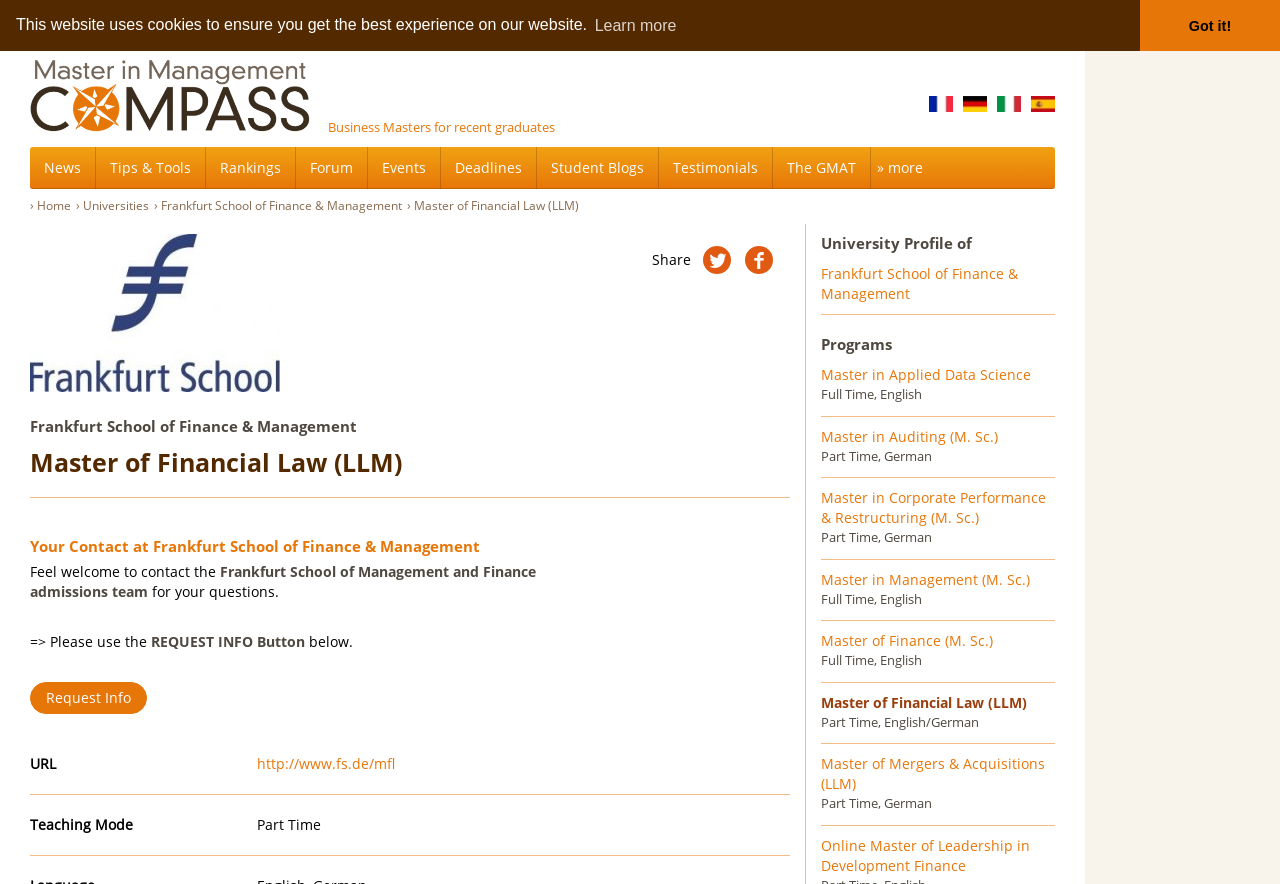What is the teaching mode of the program?
Please provide a detailed and thorough answer to the question.

I found this answer by looking at the table below the program description, which shows the teaching mode as 'Part Time'.